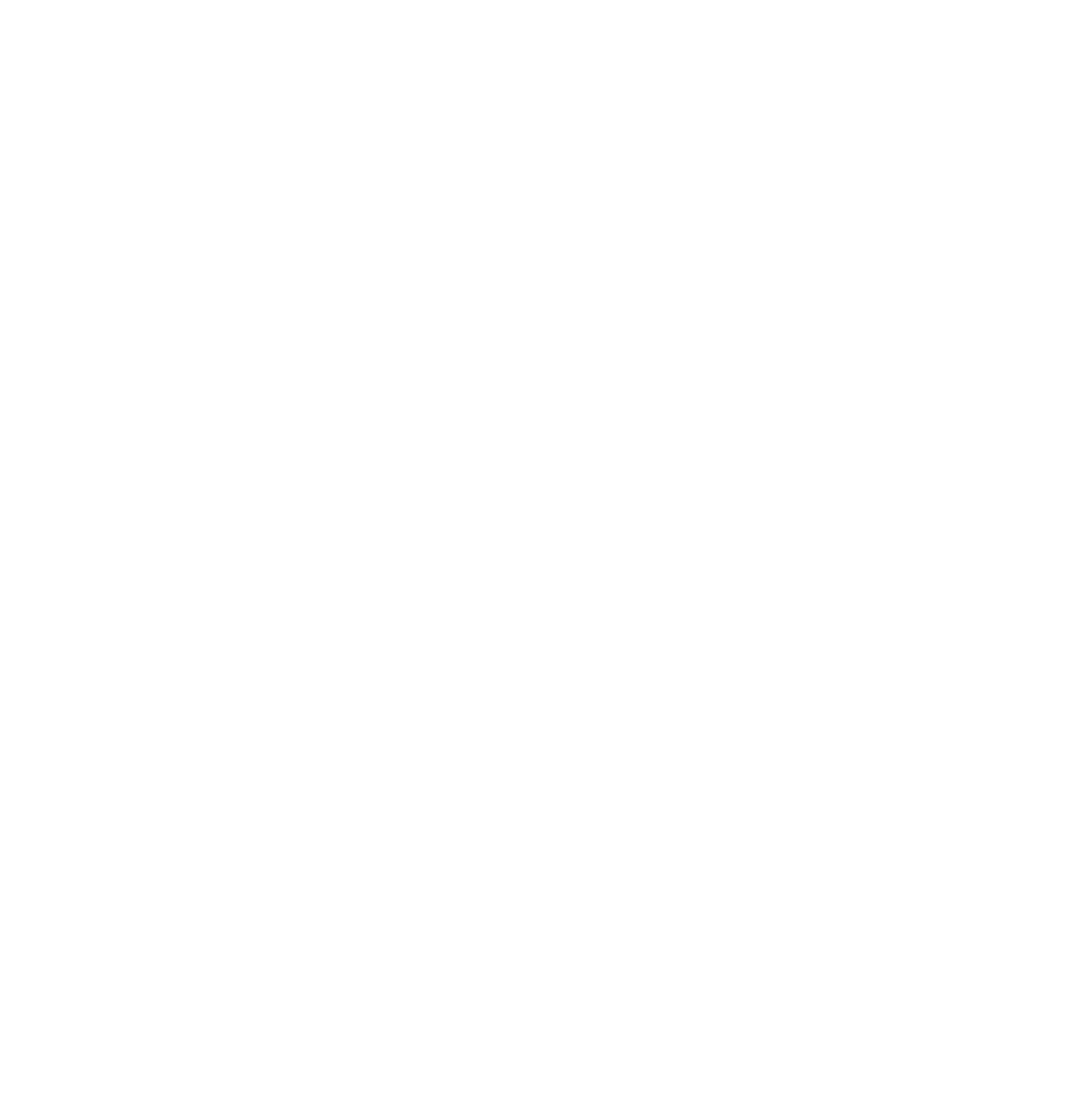Could you specify the bounding box coordinates for the clickable section to complete the following instruction: "Follow the library on Facebook"?

[0.837, 0.854, 0.904, 0.866]